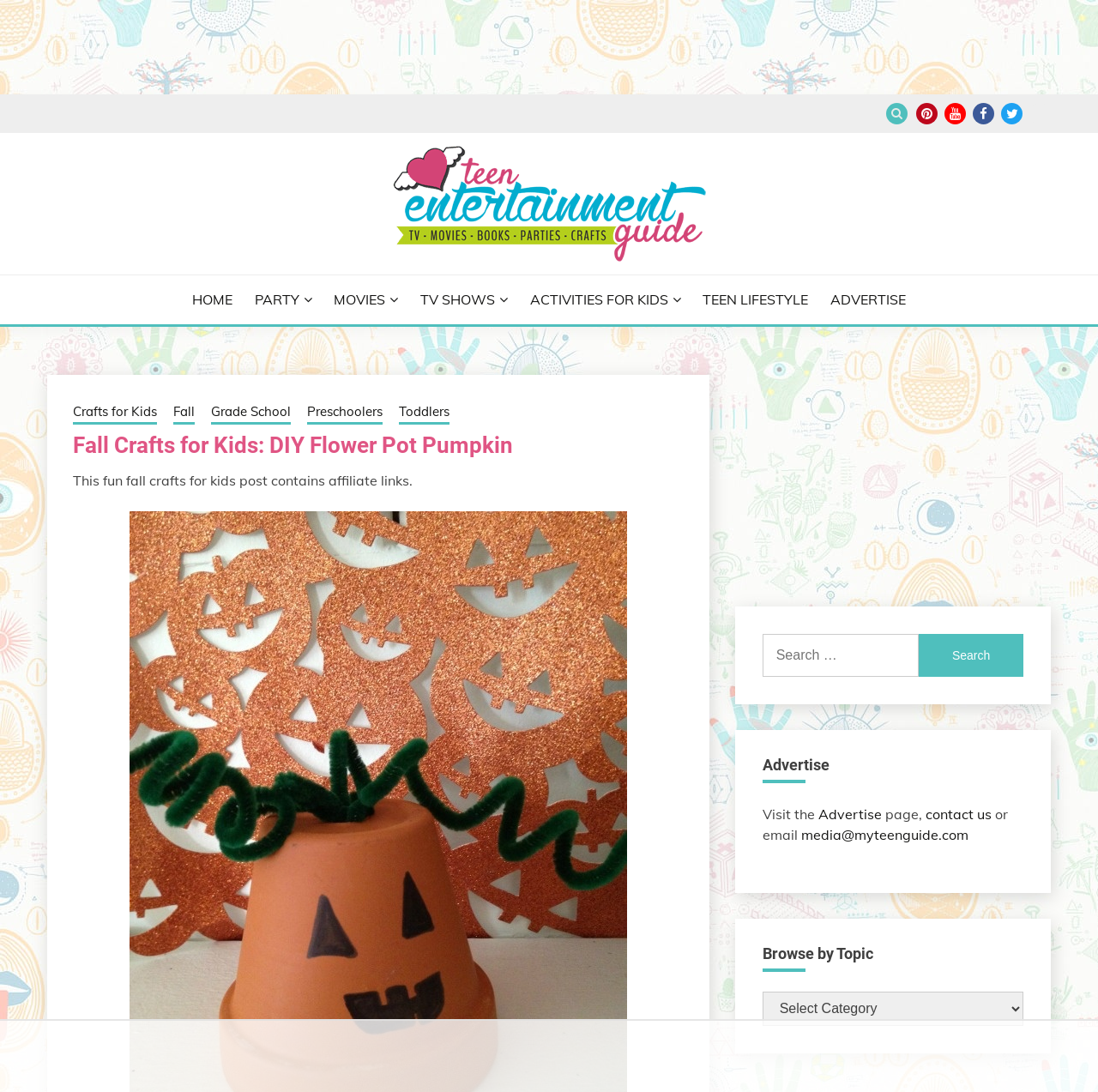Identify the bounding box coordinates of the region I need to click to complete this instruction: "Search for something".

[0.694, 0.581, 0.932, 0.62]